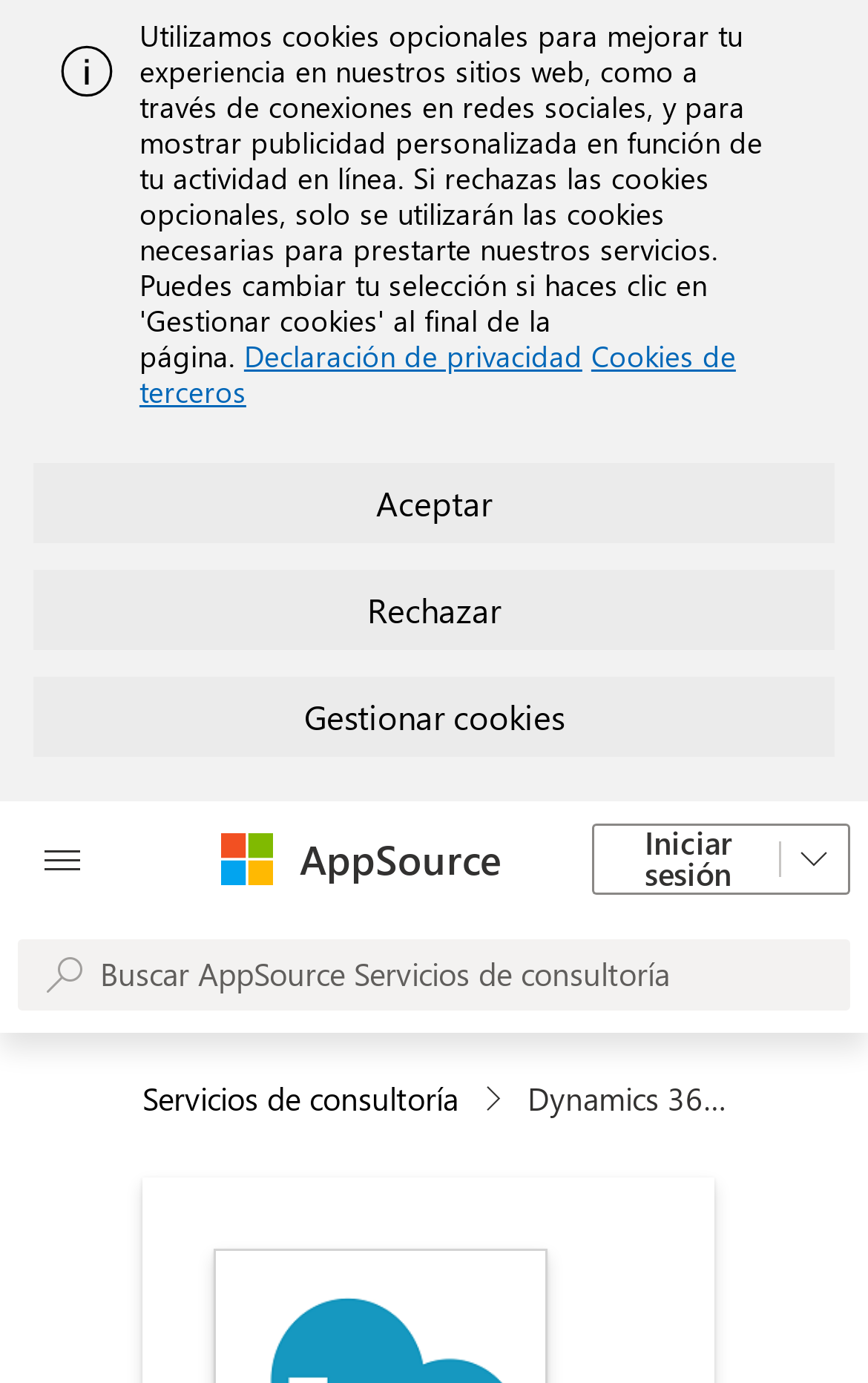Could you provide the bounding box coordinates for the portion of the screen to click to complete this instruction: "Sign in"?

[0.682, 0.595, 0.979, 0.647]